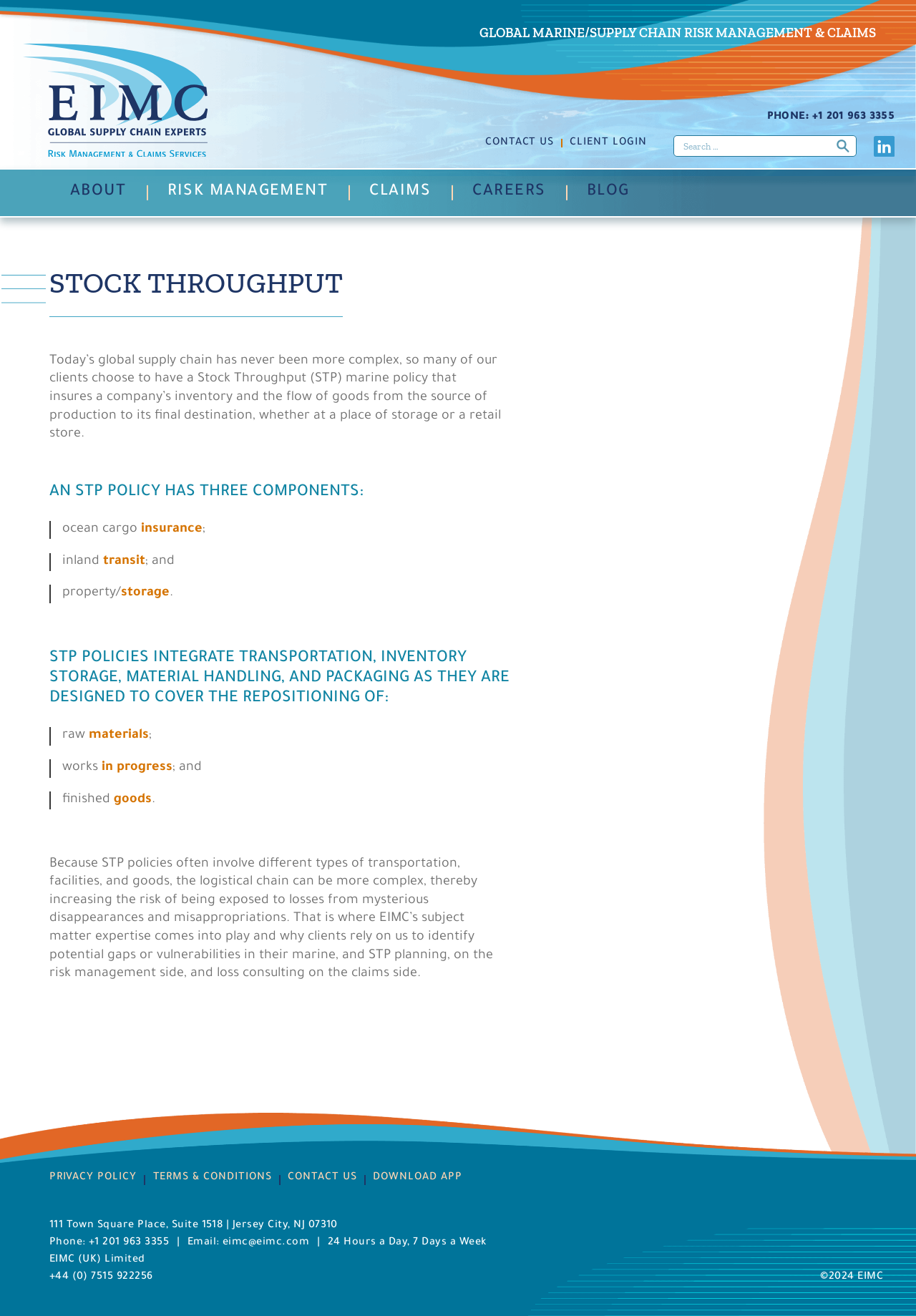What are the three components of an STP policy?
Please use the visual content to give a single word or phrase answer.

ocean cargo, inland transit, property/storage